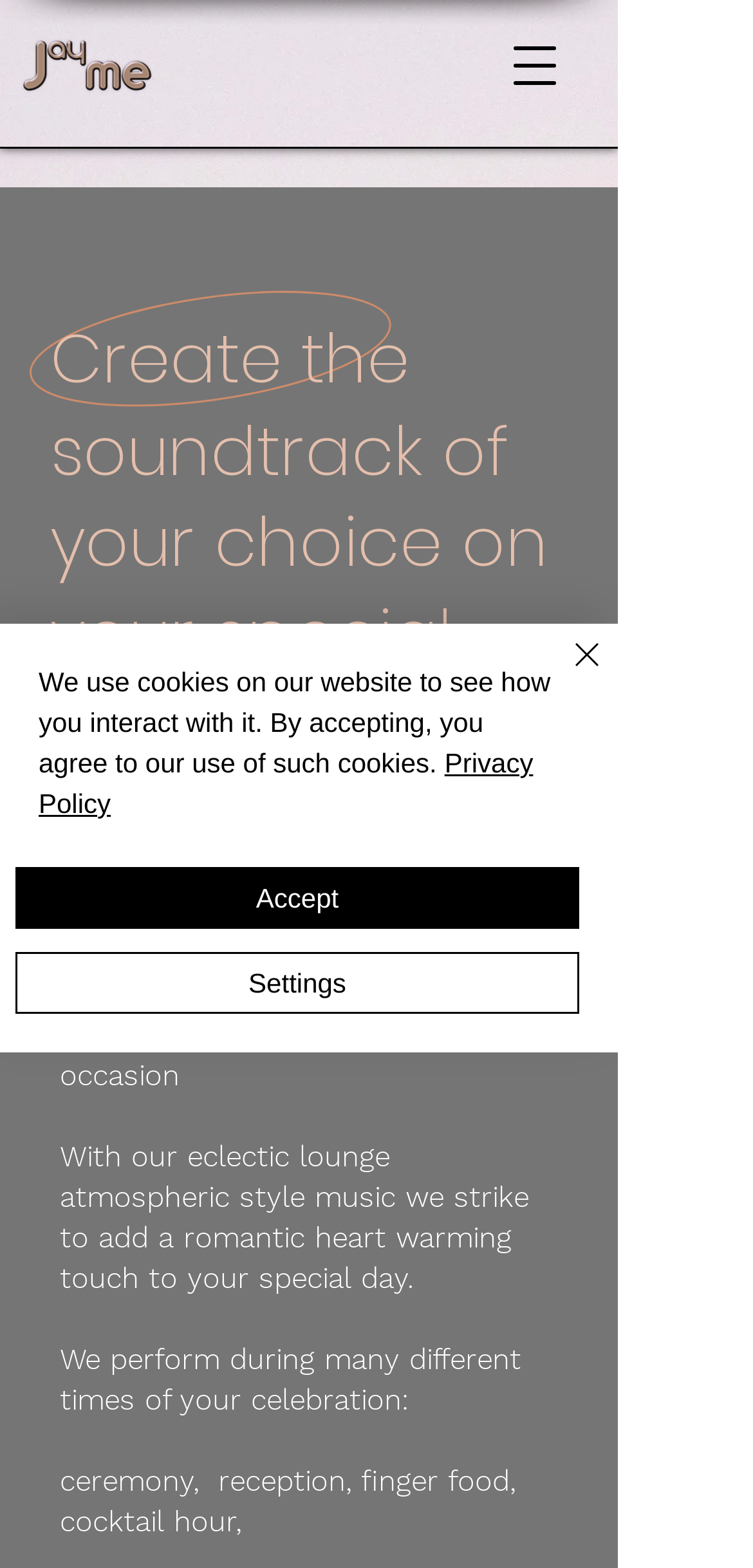What is the location of JayMe's service?
Based on the image, give a one-word or short phrase answer.

Santorini island